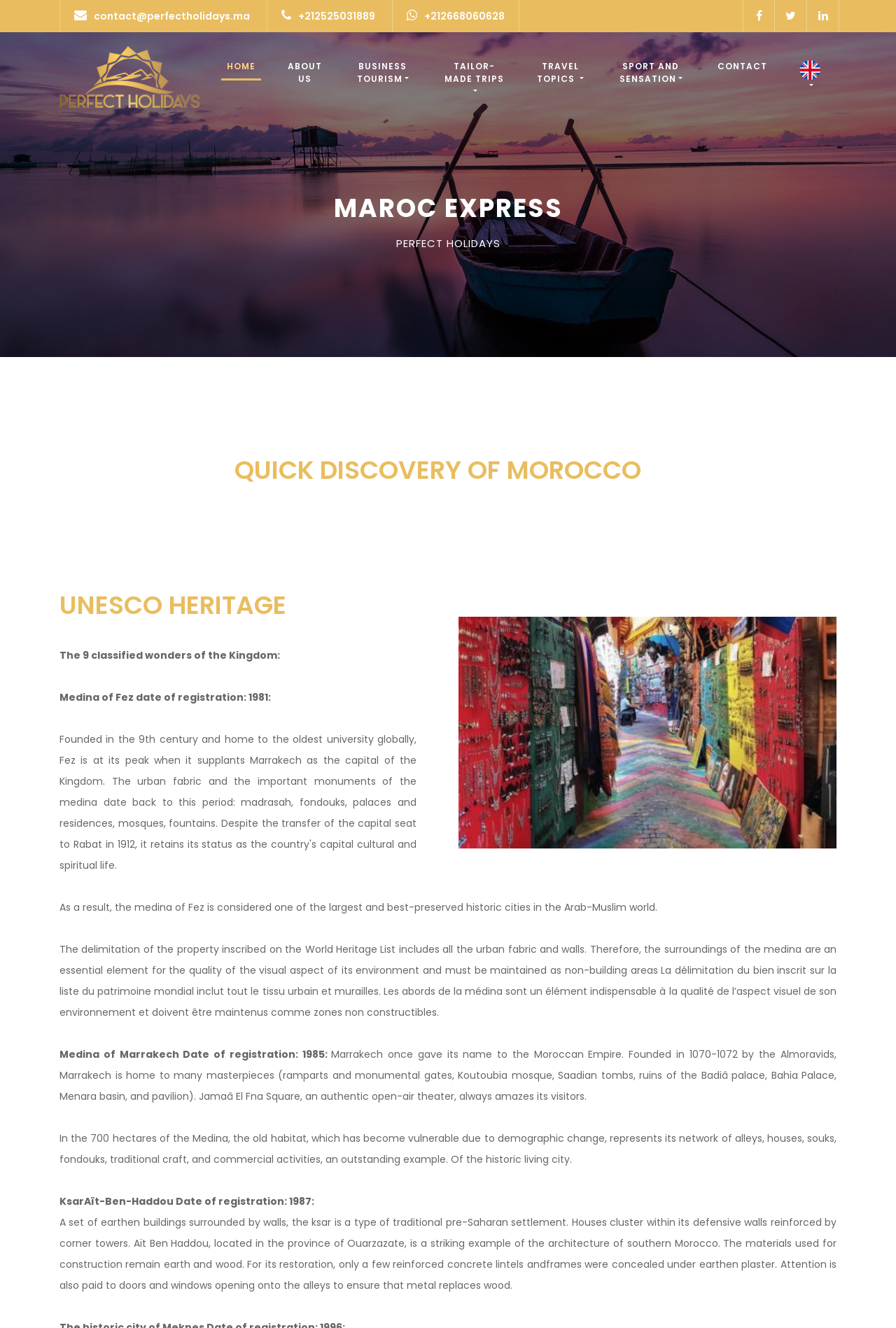Using the details in the image, give a detailed response to the question below:
What is the name of the palace mentioned in the Medina of Marrakech section?

The Bahia Palace is mentioned in the Medina of Marrakech section, as one of the masterpieces of Marrakech, along with other notable landmarks such as the Koutoubia mosque and Saadian tombs.